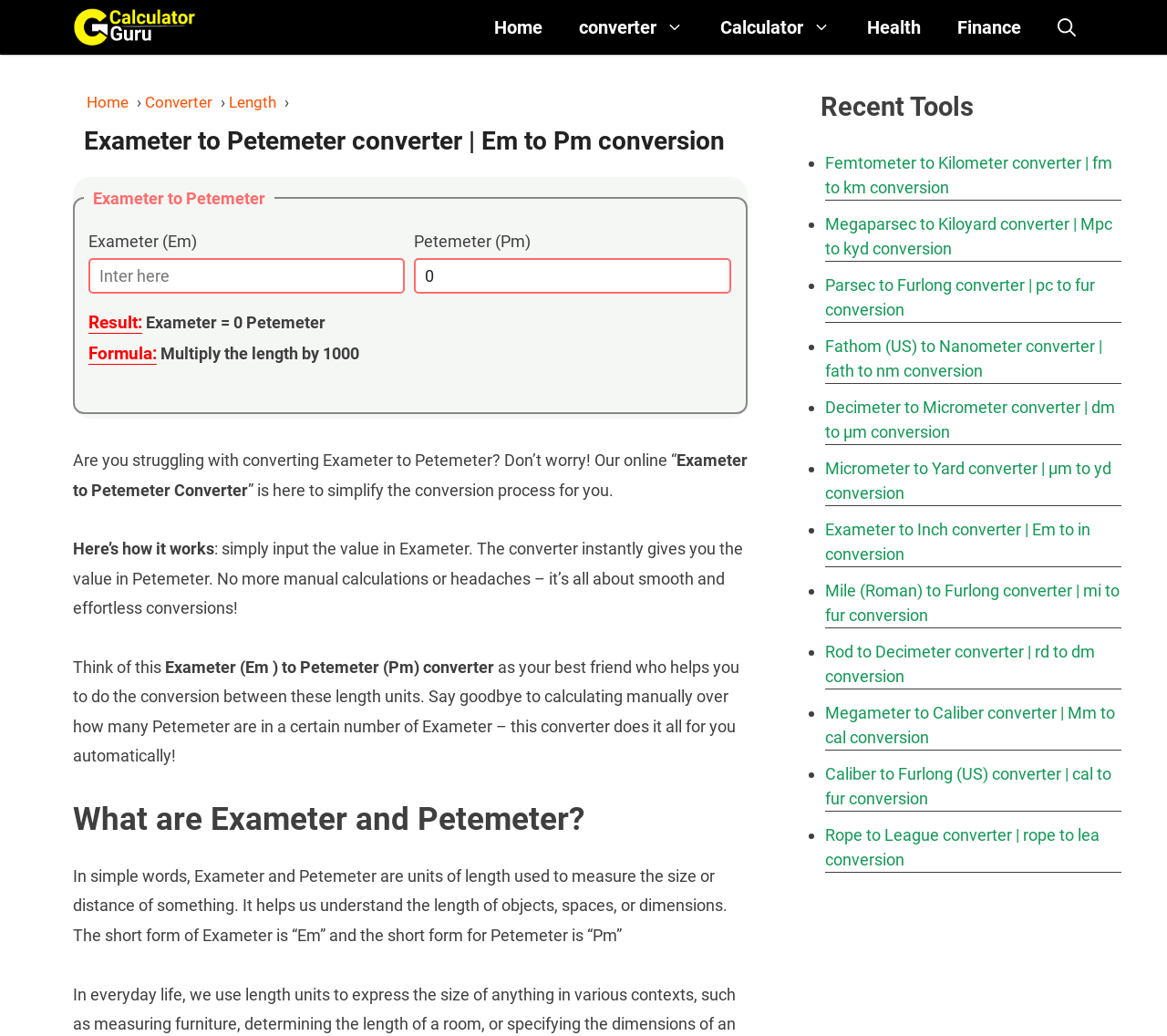Answer the question below in one word or phrase:
What is the purpose of the converter?

To simplify conversion